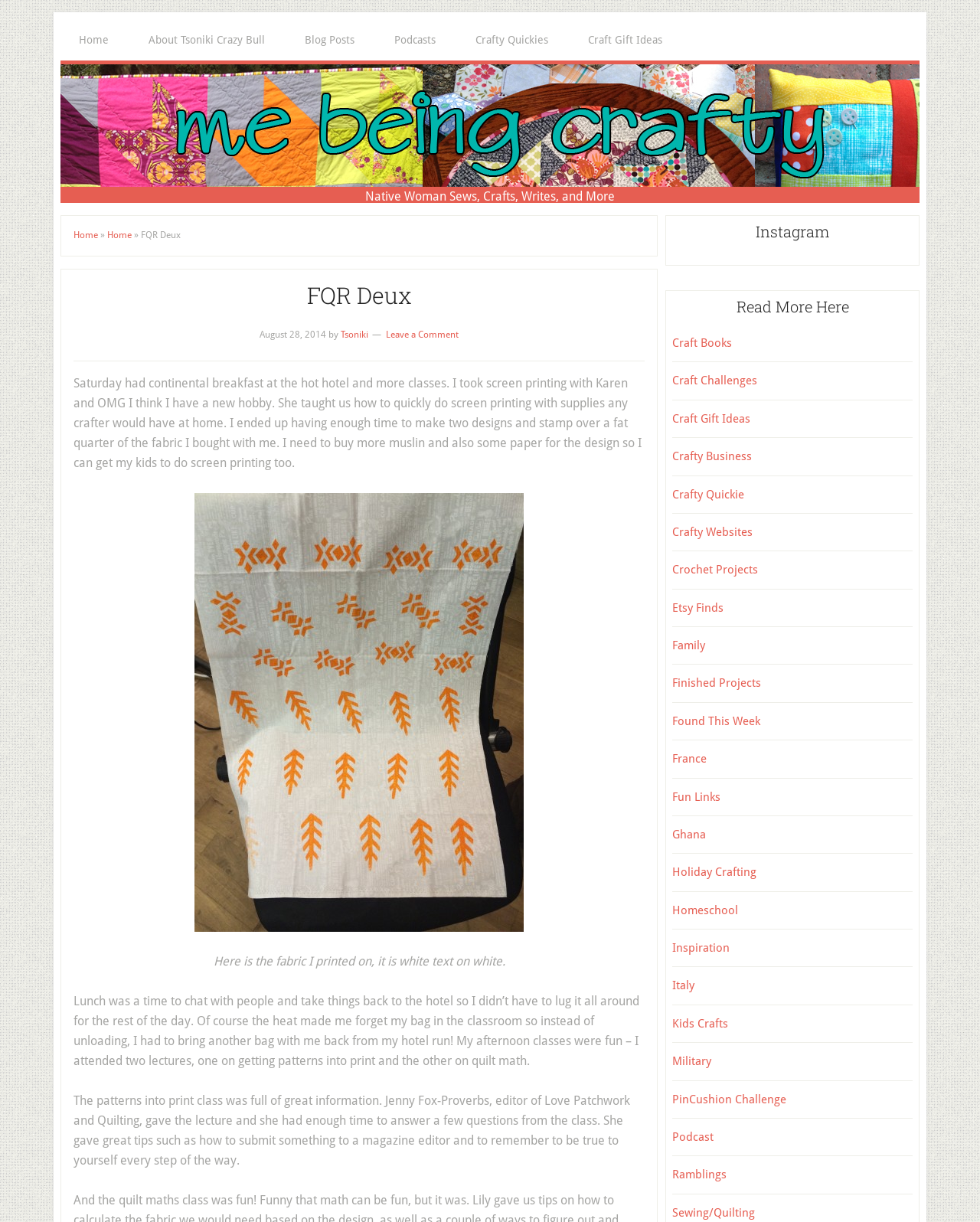Please examine the image and answer the question with a detailed explanation:
How many designs did the author make?

The text states that the author had enough time to make two designs and stamp over a fat quarter of the fabric, indicating that the author made two designs.